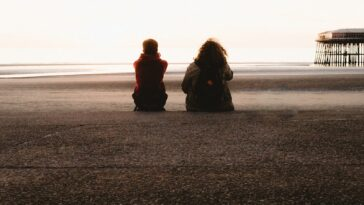Create an elaborate description of the image, covering every aspect.

The image captures a serene moment at the beach, featuring two individuals sitting on the sand, gazing out towards the horizon. The scene is bathed in soft, golden light, suggesting either dawn or dusk, evoking feelings of tranquility and reflection. 

The person on the left, dressed in a red jacket with a hood, sits with their knees drawn up, appearing contemplative. The individual on the right has long, curly hair and is wrapped in a dark coat, also oriented towards the sea, suggesting a shared moment of quiet companionship. 

In the background, a wooden pier extends into the water, enhancing the picturesque coastal setting. The gentle waves lapping at the shore contribute to the peaceful atmosphere, making this moment feel intimate and timeless.